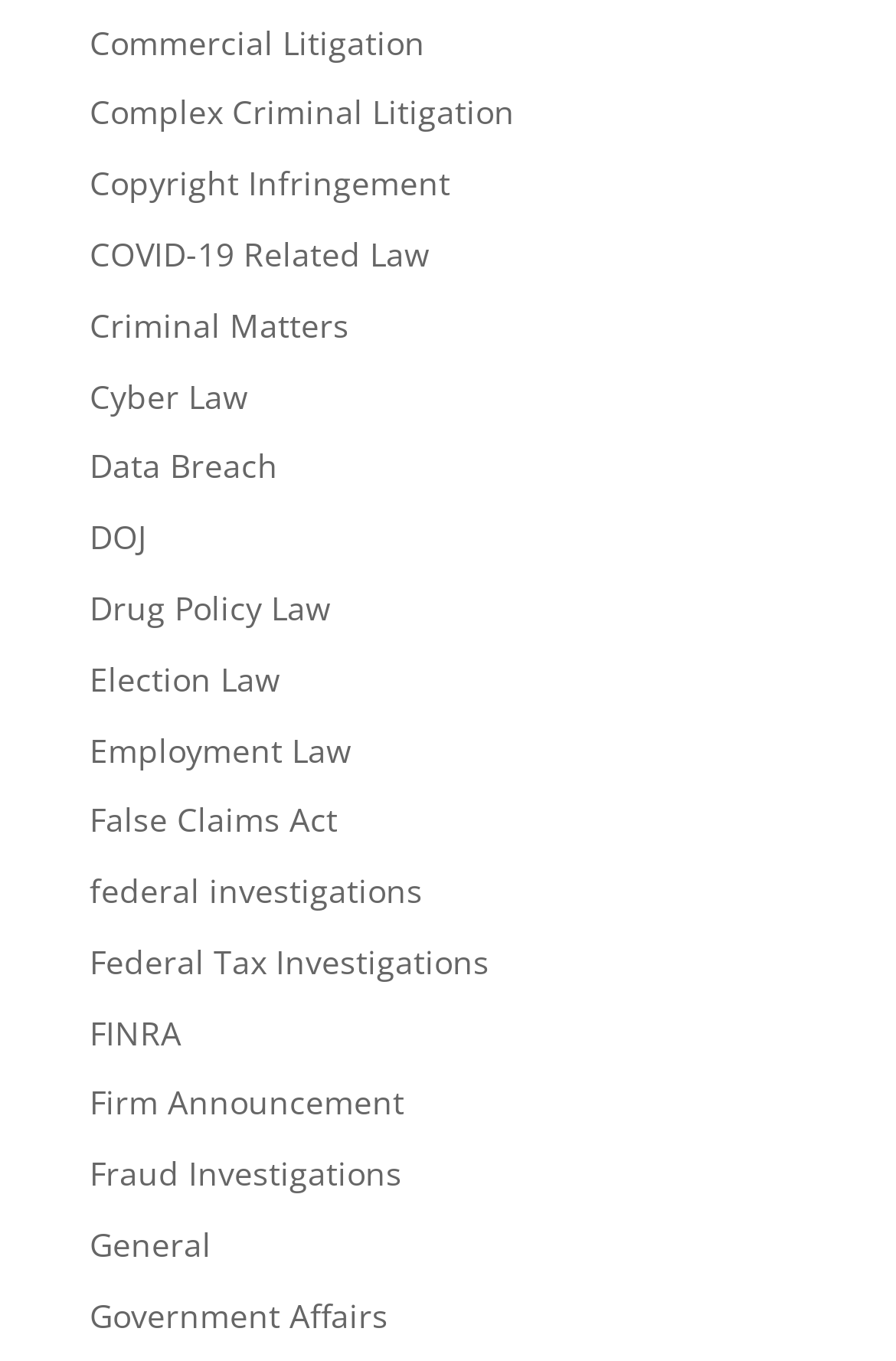Find the bounding box coordinates of the element to click in order to complete the given instruction: "View COVID-19 Related Law."

[0.1, 0.17, 0.479, 0.202]